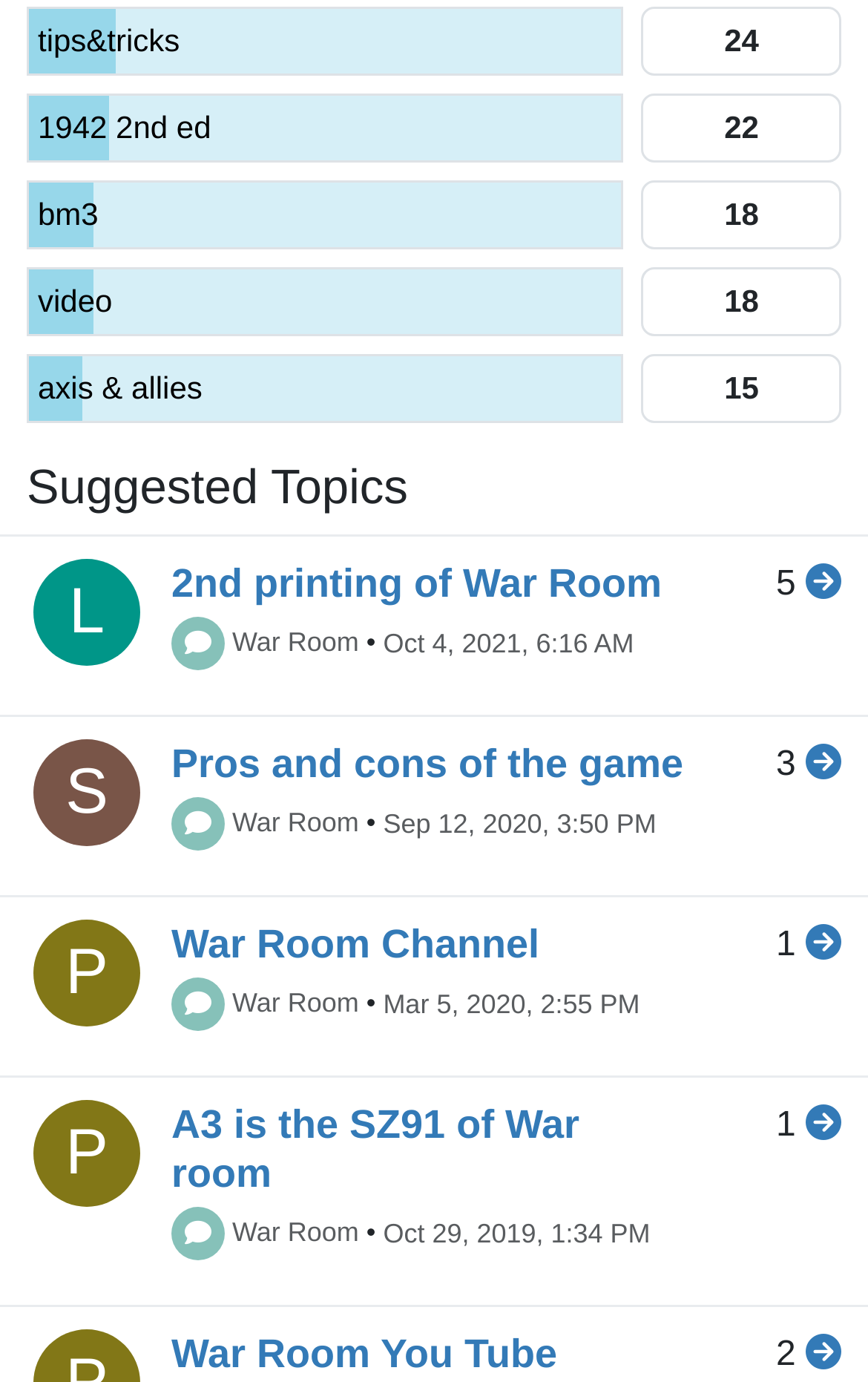What is the symbol next to each topic?
Answer the question in a detailed and comprehensive manner.

I observed that each topic has a symbol next to it, which is '•', indicating a bullet point or a separator between the topic and its details.